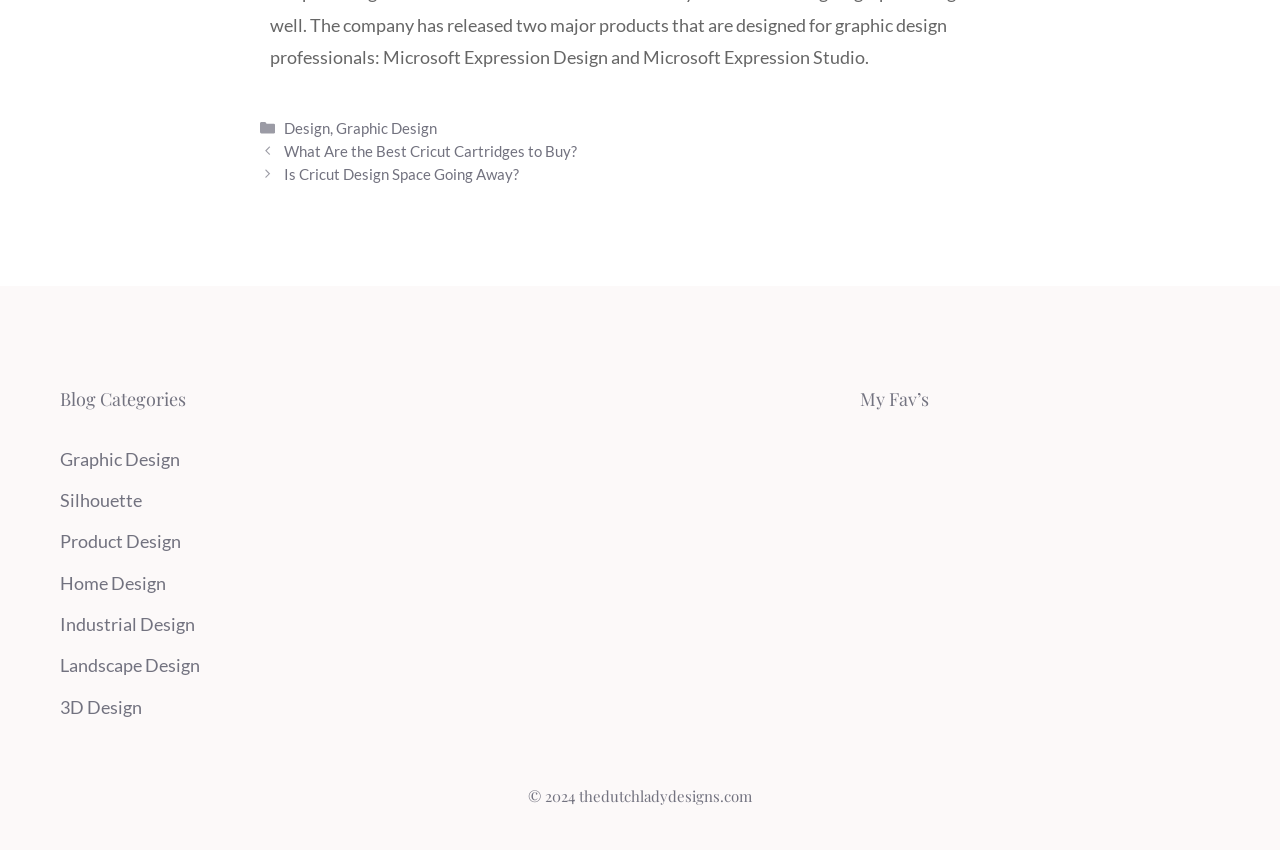Please give the bounding box coordinates of the area that should be clicked to fulfill the following instruction: "Click on the 'Frankfurt' link". The coordinates should be in the format of four float numbers from 0 to 1, i.e., [left, top, right, bottom].

None